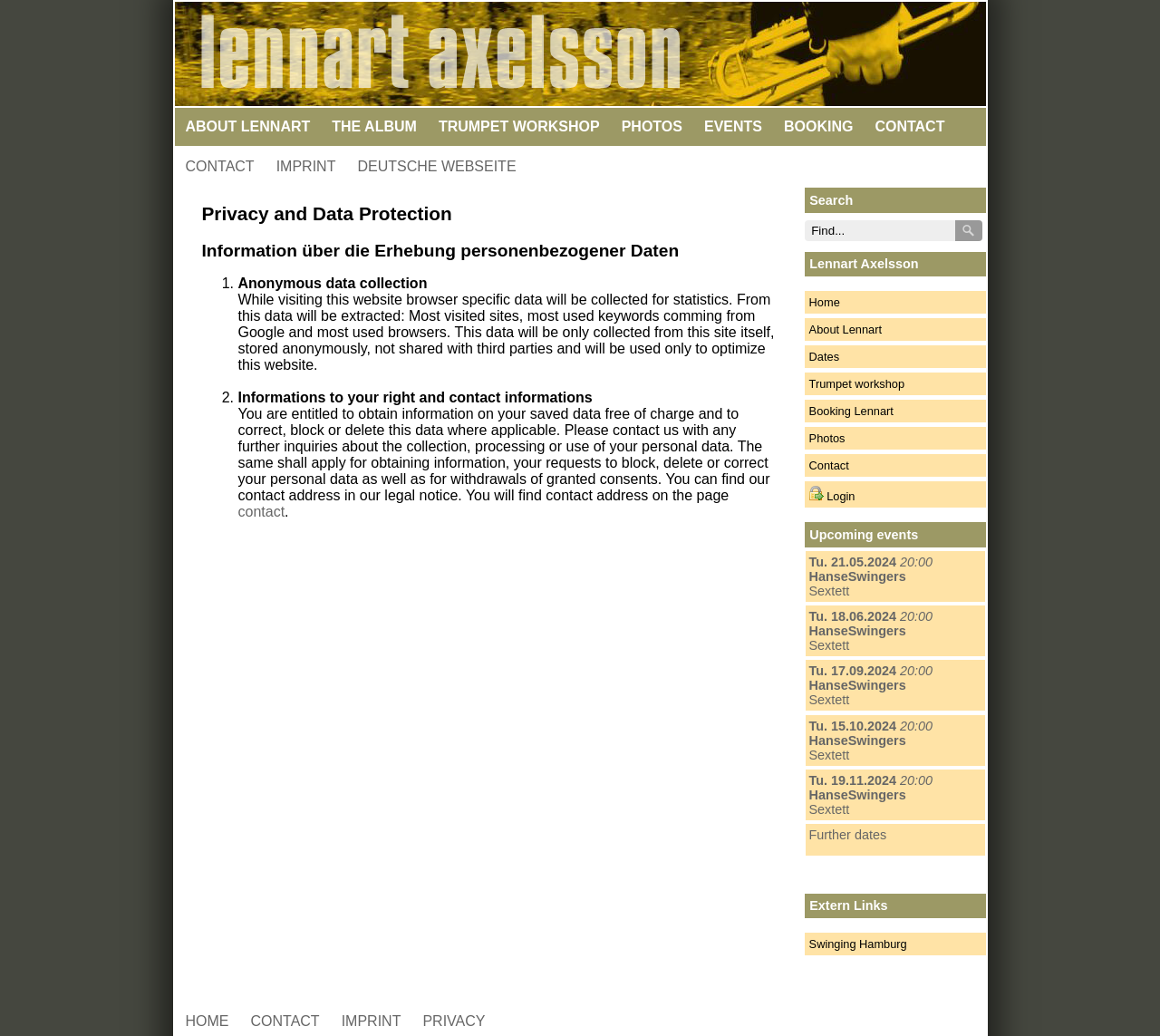How many links are there in the top navigation menu?
Please provide a comprehensive answer based on the contents of the image.

There are 8 links in the top navigation menu, namely 'ABOUT LENNART', 'THE ALBUM', 'TRUMPET WORKSHOP', 'PHOTOS', 'EVENTS', 'BOOKING', 'CONTACT', and 'DEUTSCHE WEBSEITE'.